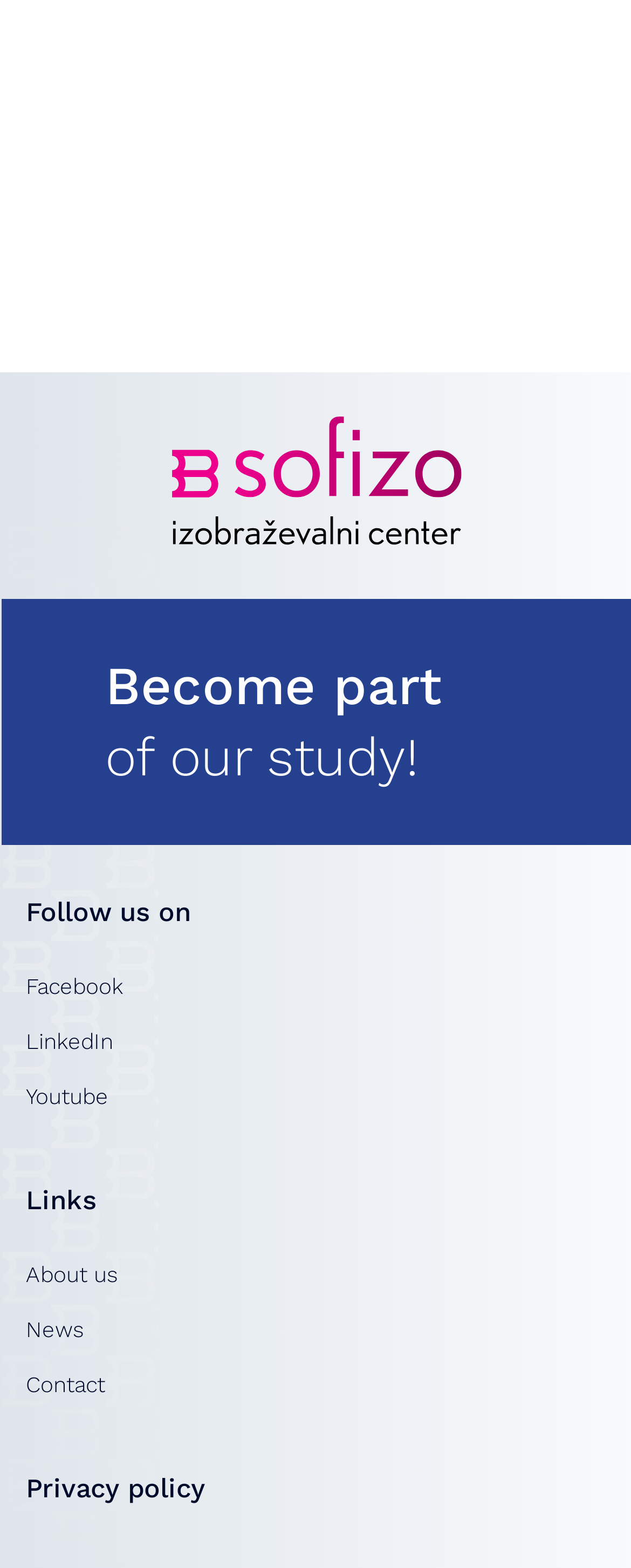Please give the bounding box coordinates of the area that should be clicked to fulfill the following instruction: "Follow us on Facebook". The coordinates should be in the format of four float numbers from 0 to 1, i.e., [left, top, right, bottom].

[0.041, 0.617, 0.195, 0.64]